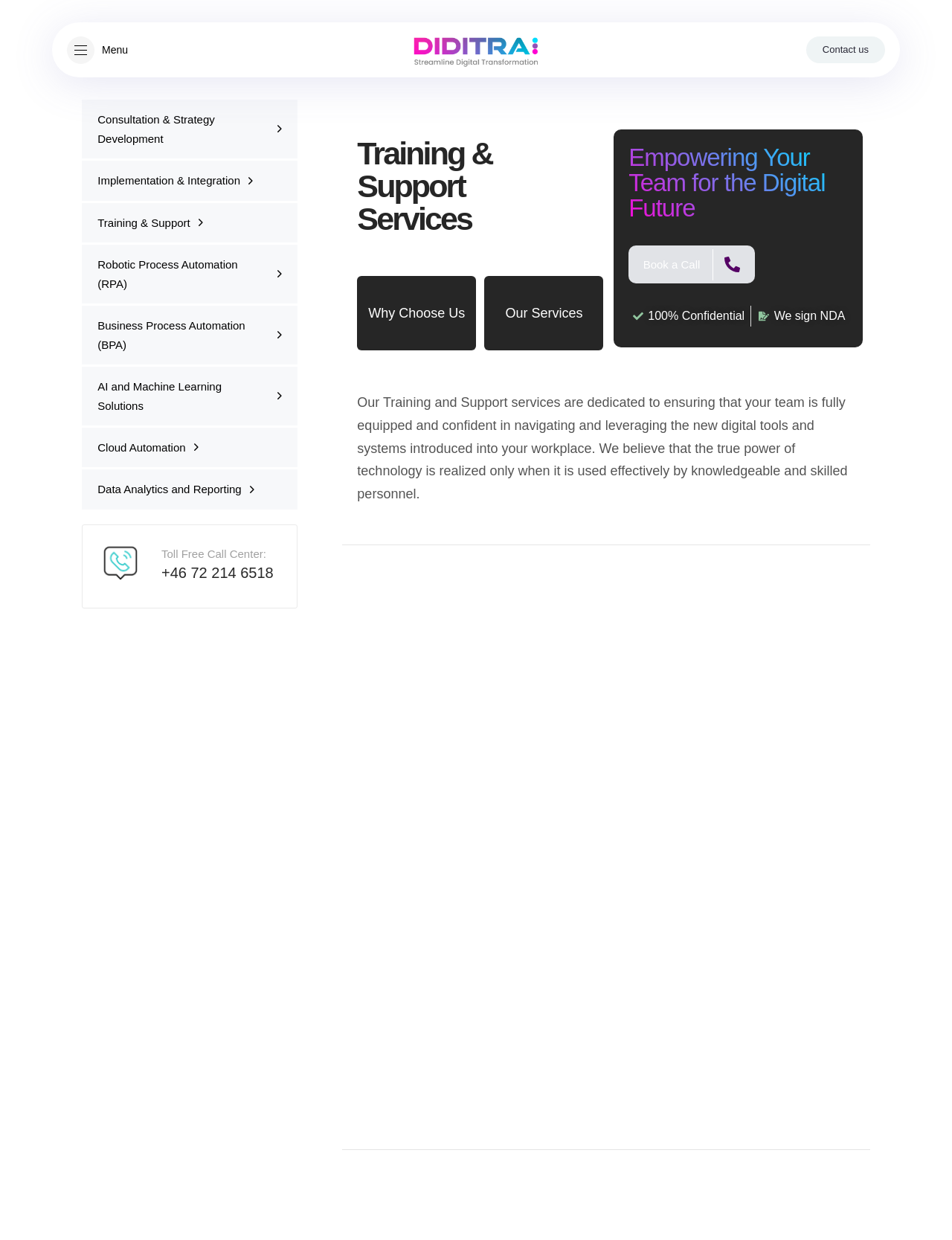What is the company name?
Please provide a single word or phrase as your answer based on the image.

DIDITRA